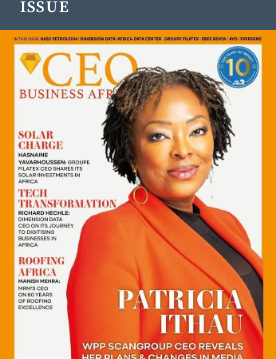Answer this question in one word or a short phrase: What is the magazine celebrating?

10th anniversary